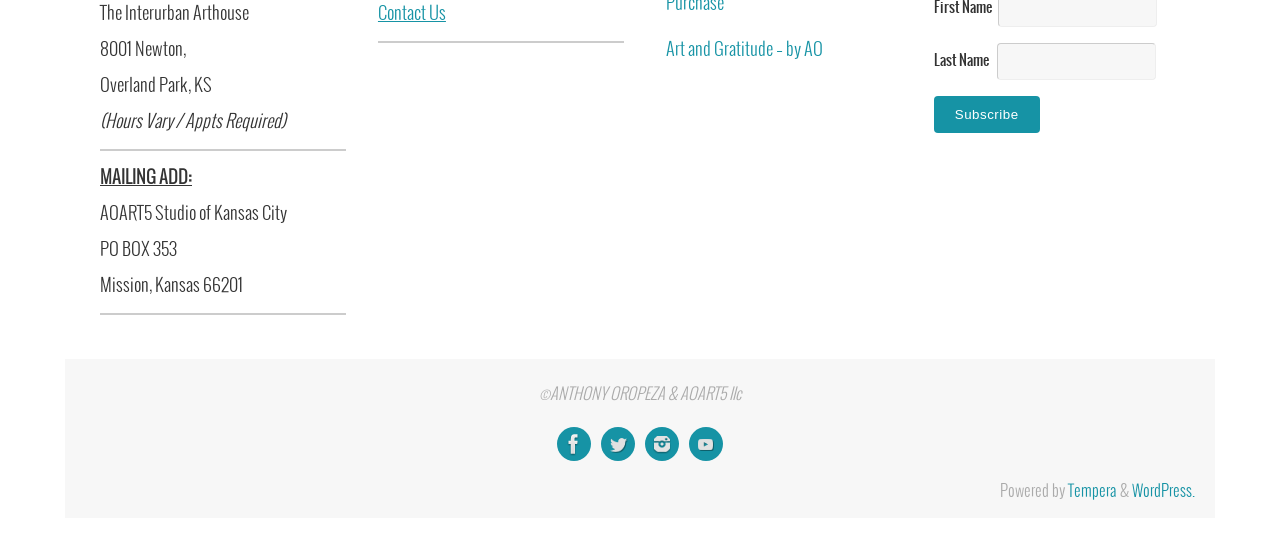Find the bounding box coordinates of the clickable region needed to perform the following instruction: "Visit YouTube". The coordinates should be provided as four float numbers between 0 and 1, i.e., [left, top, right, bottom].

[0.538, 0.793, 0.565, 0.856]